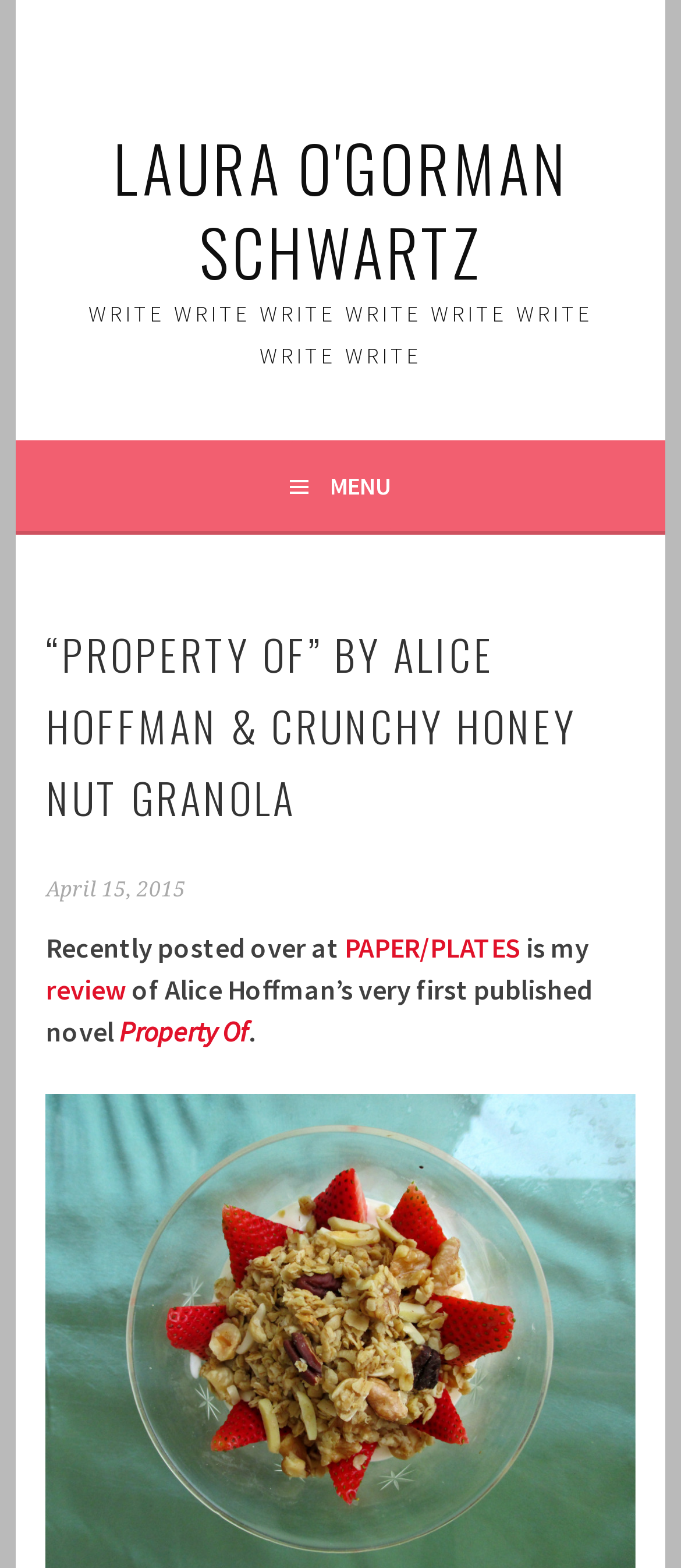Identify the bounding box for the element characterized by the following description: "Property Of".

[0.175, 0.647, 0.365, 0.669]